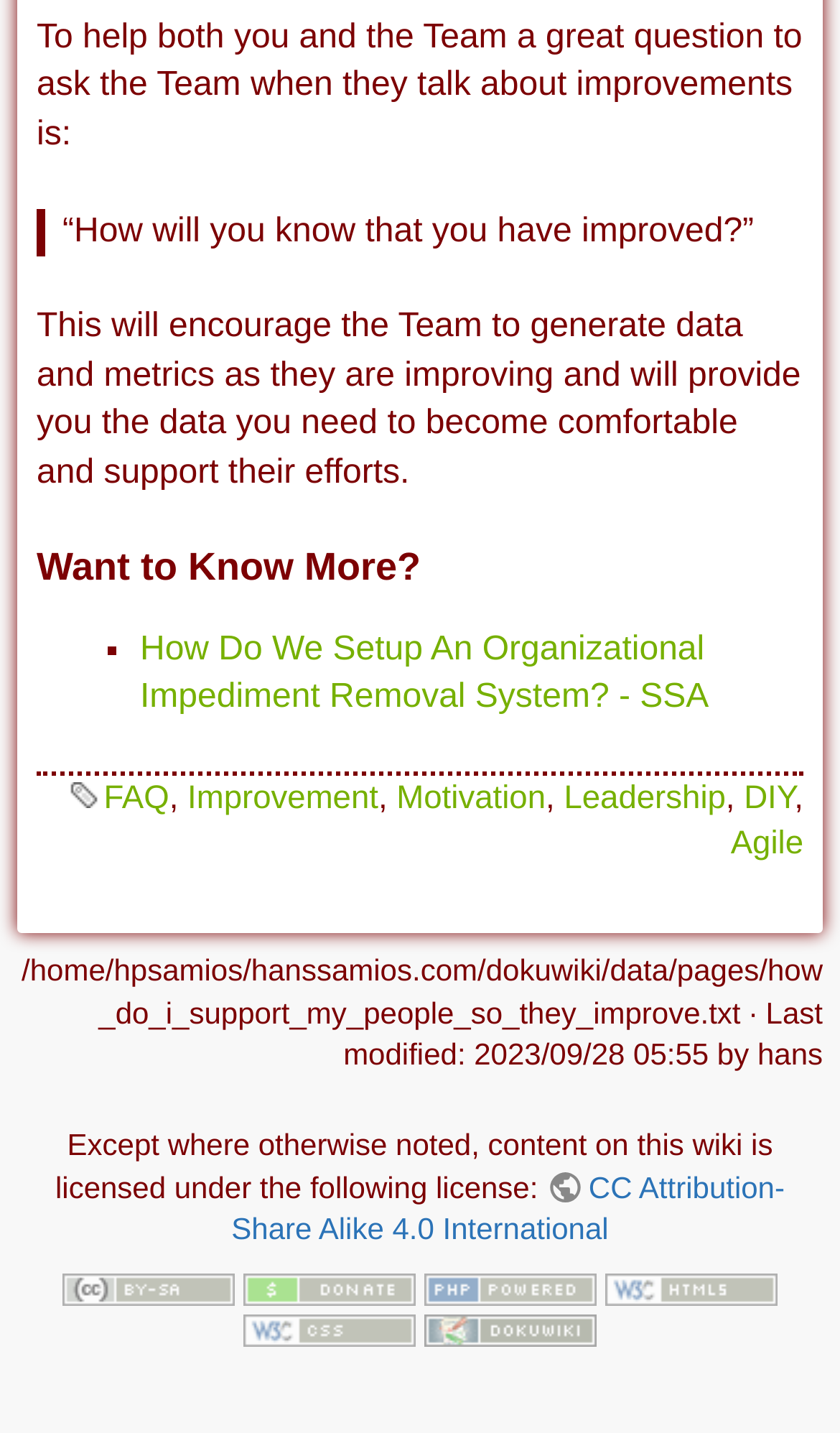What is the suggested question to ask the Team when they talk about improvements?
Please respond to the question with as much detail as possible.

The webpage suggests asking the Team 'How will you know that you have improved?' when they talk about improvements. This question is mentioned in the blockquote section of the webpage, which is a highlighted section that stands out from the rest of the text.